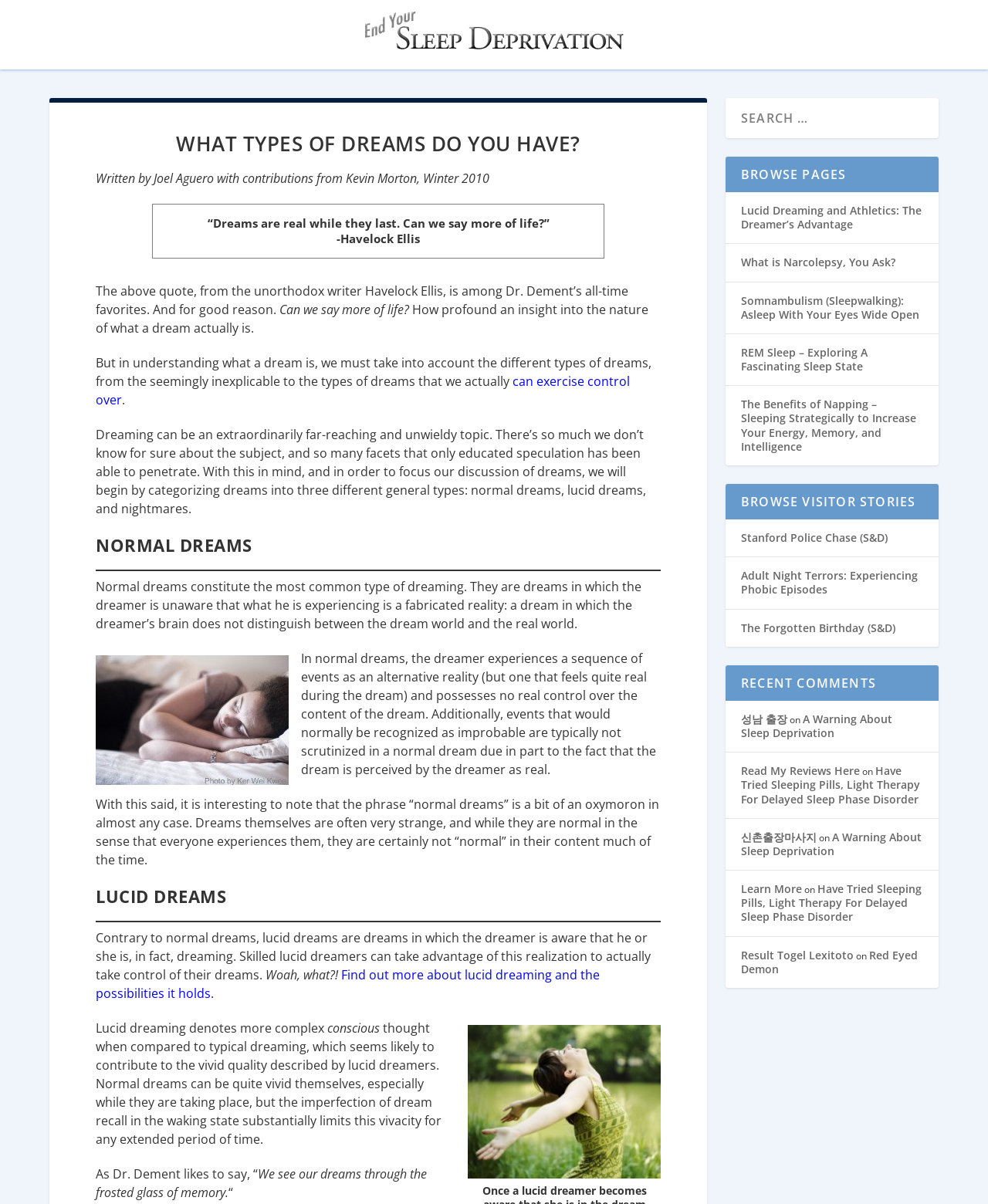What is the name of the doctor mentioned in the article?
Please answer the question with a detailed response using the information from the screenshot.

Dr. Dement is mentioned in the article as having a favorite quote from Havelock Ellis, and is also quoted as saying 'We see our dreams through the frosted glass of memory'.